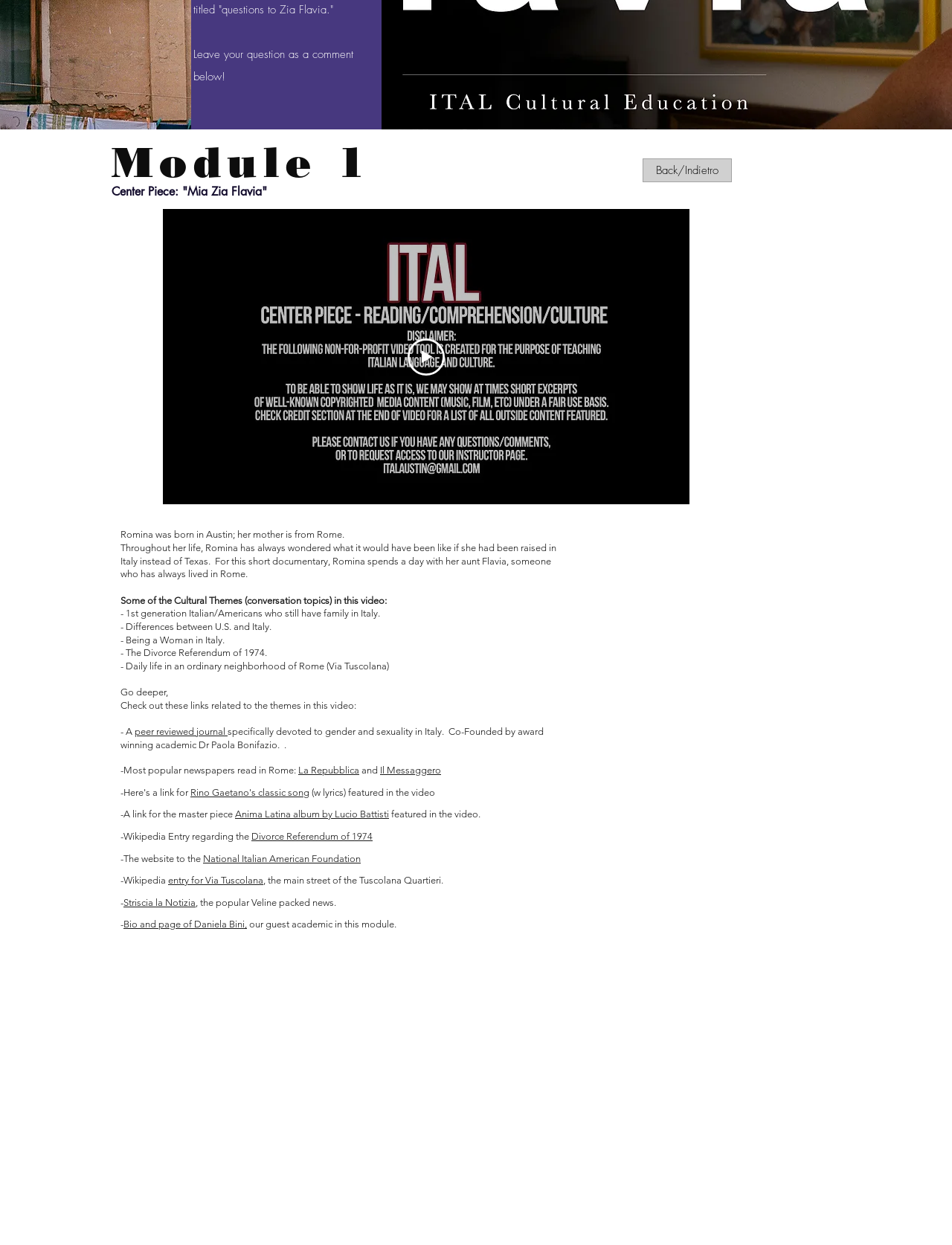Given the following UI element description: "peer reviewed journal", find the bounding box coordinates in the webpage screenshot.

[0.141, 0.583, 0.239, 0.592]